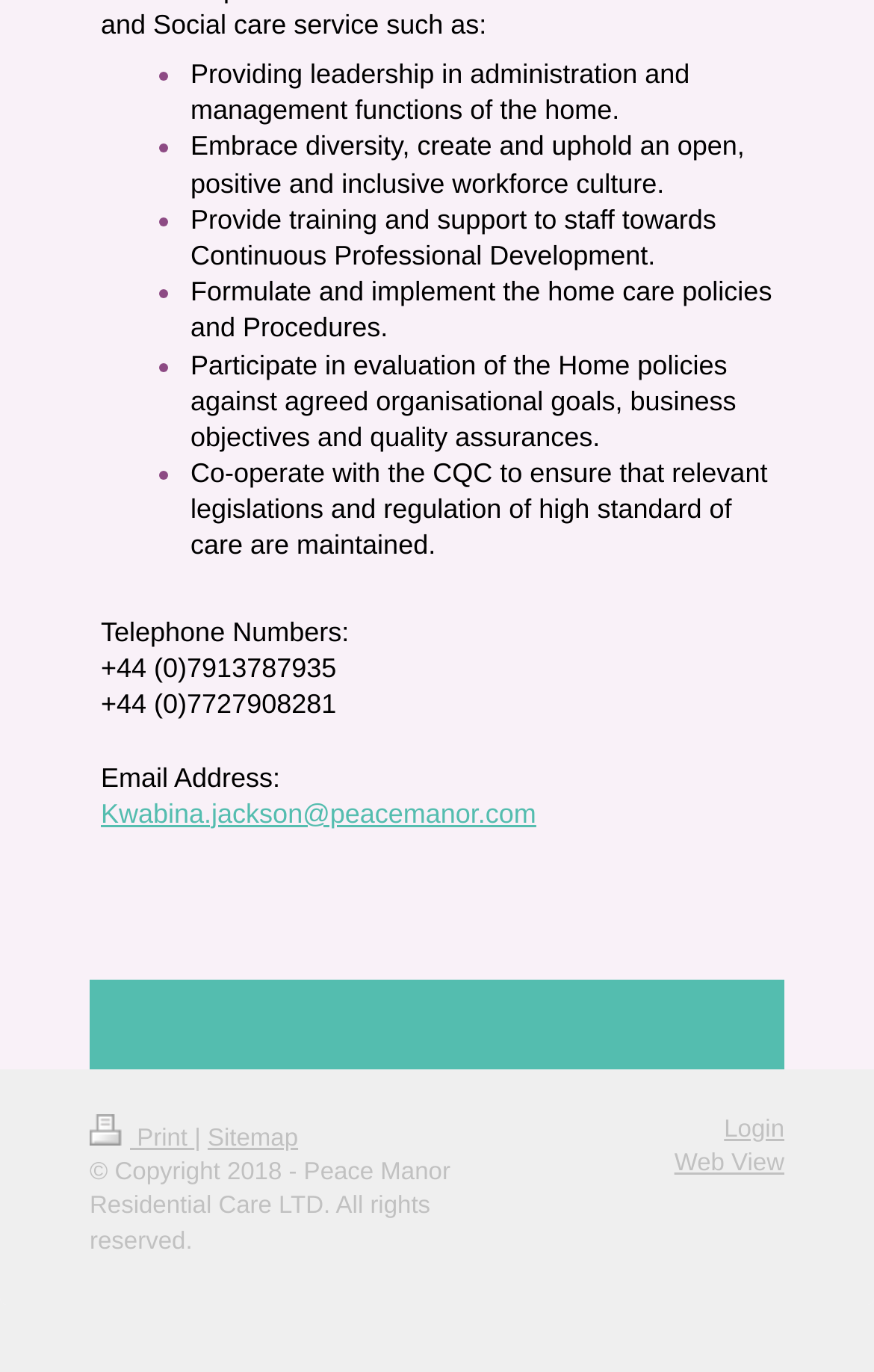Please answer the following question using a single word or phrase: 
What is the email address provided?

Kwabina.jackson@peacemanor.com